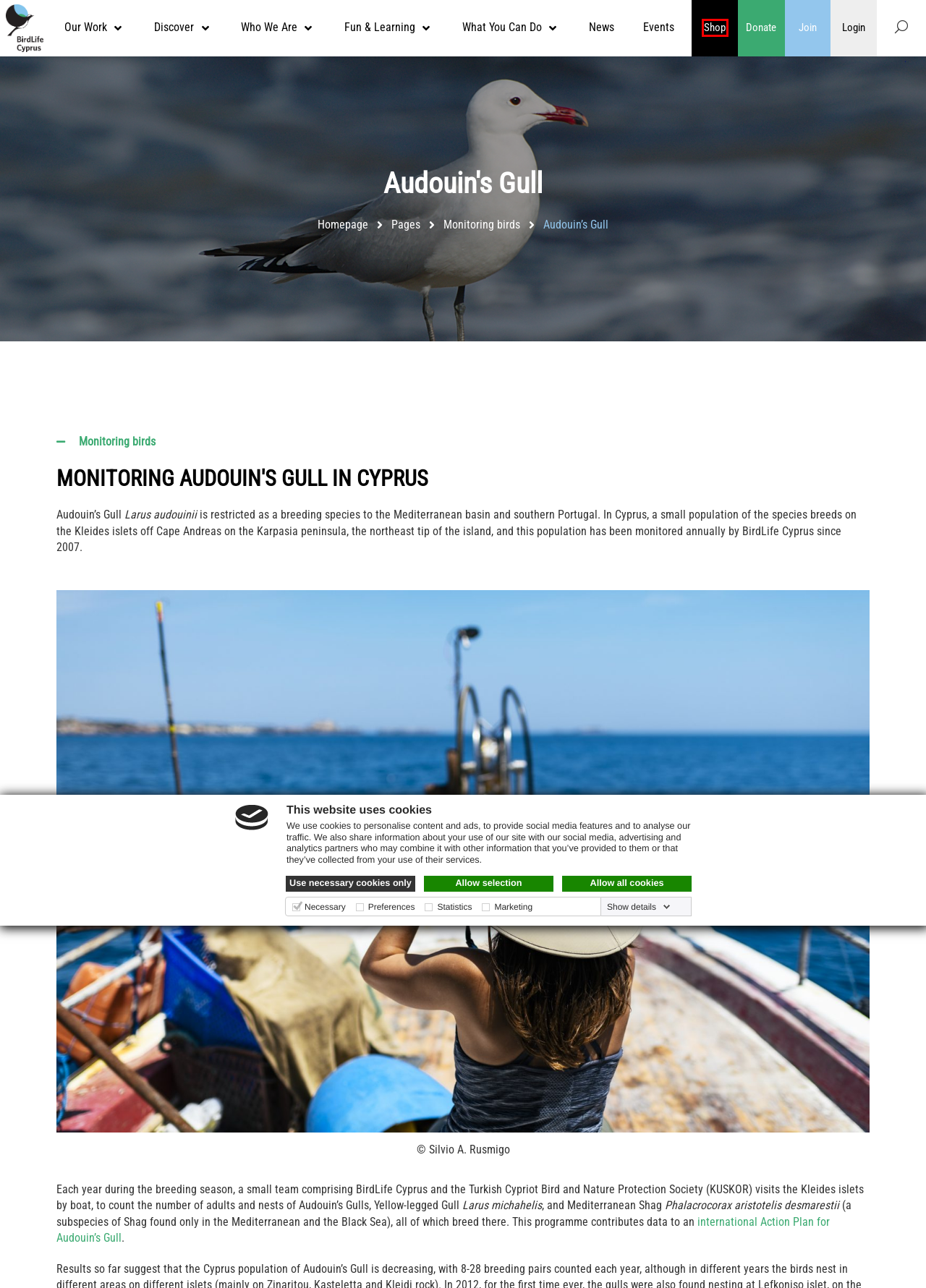You have a screenshot of a webpage with a red rectangle bounding box. Identify the best webpage description that corresponds to the new webpage after clicking the element within the red bounding box. Here are the candidates:
A. Events – BirdLife Cyprus
B. Donate     | BirdLife Cyprus
C. BirdLife Cyprus online shop – eShop
D. Monitoring birds – BirdLife Cyprus
E. Become a member – BirdLife Cyprus
F. Login     | BirdLife Cyprus
G. BirdLife Cyprus
H. News – BirdLife Cyprus

C